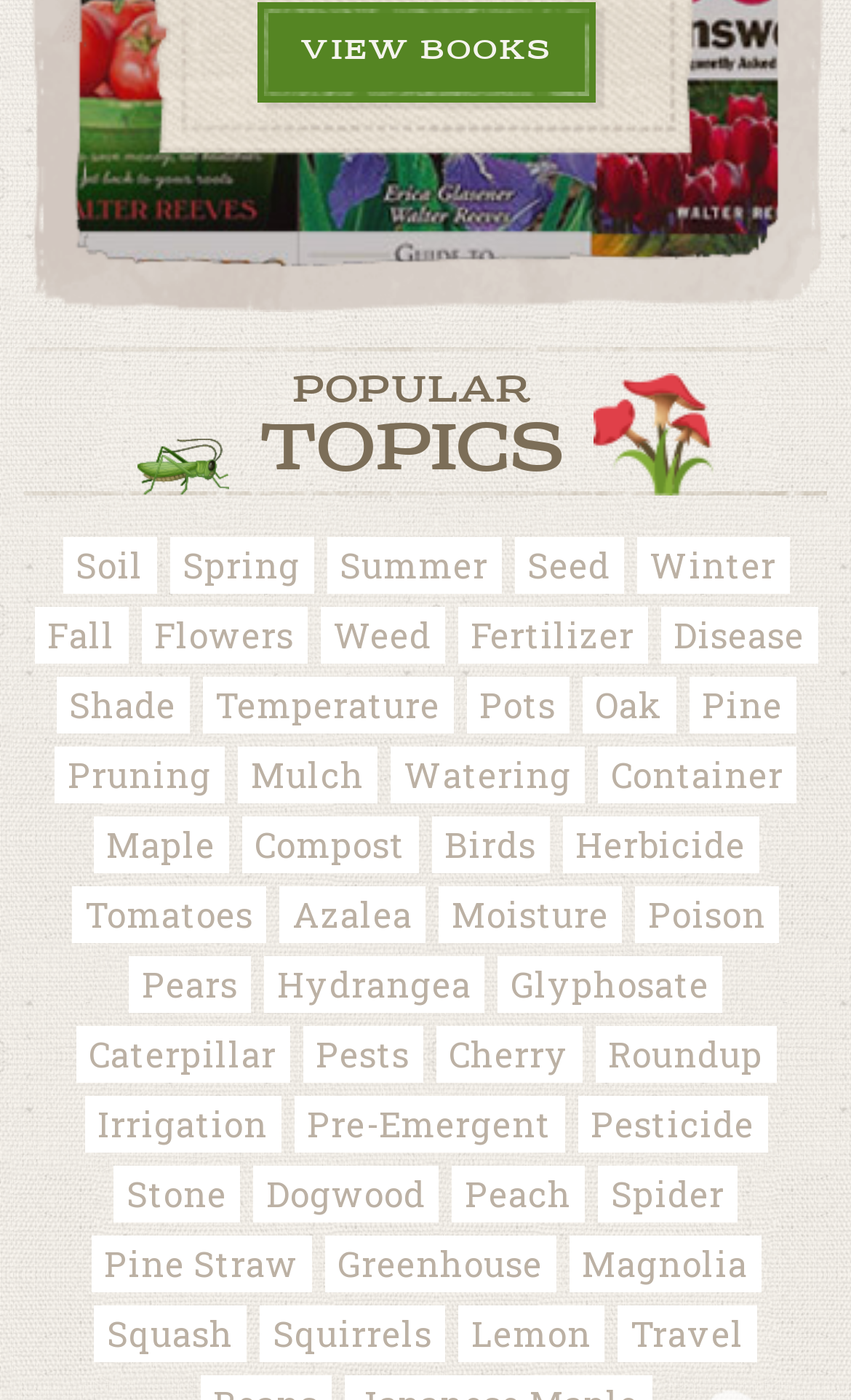Identify the bounding box coordinates of the area that should be clicked in order to complete the given instruction: "View books". The bounding box coordinates should be four float numbers between 0 and 1, i.e., [left, top, right, bottom].

[0.301, 0.002, 0.699, 0.073]